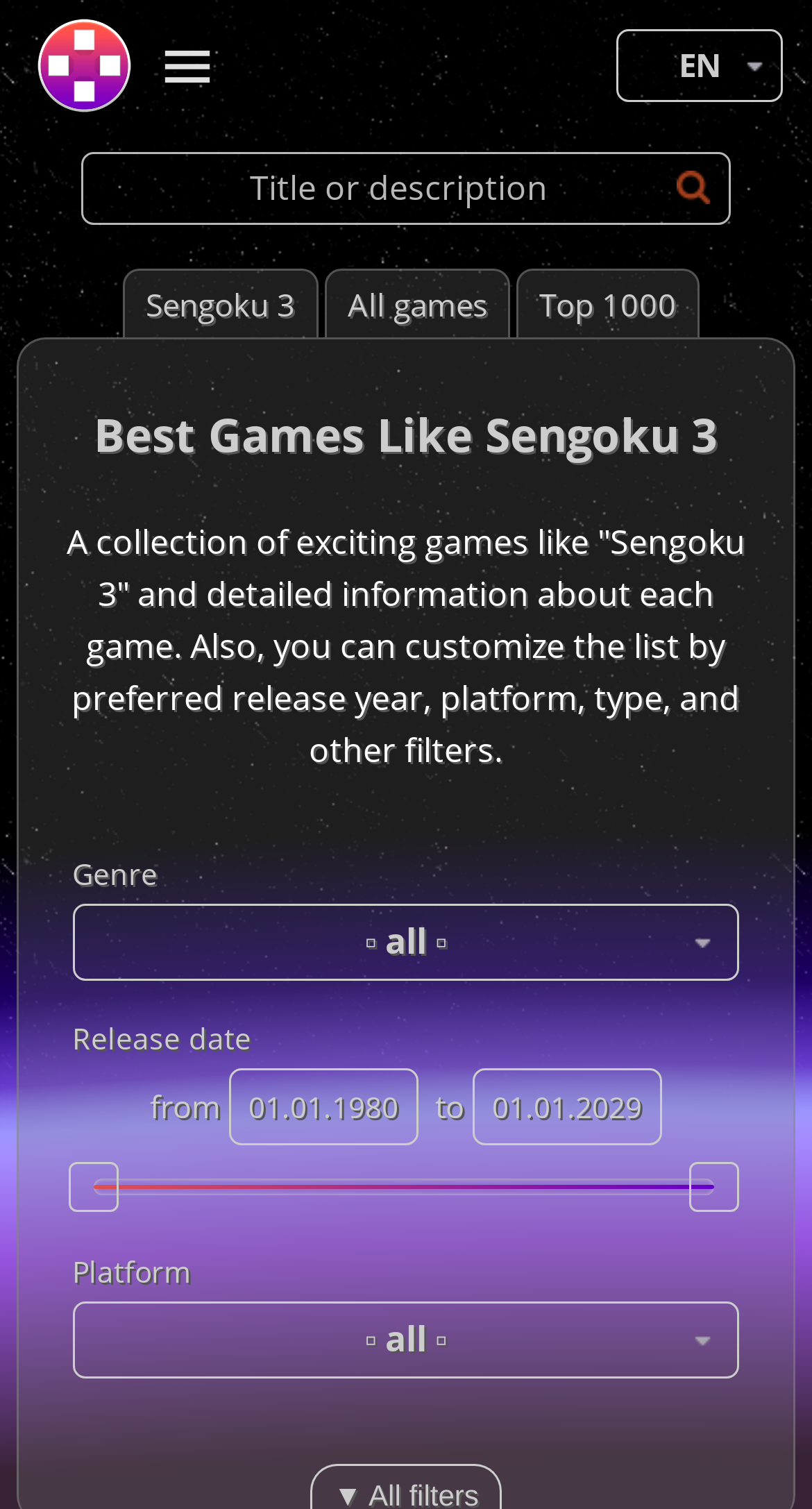Extract the main heading text from the webpage.

Best Games Like Sengoku 3